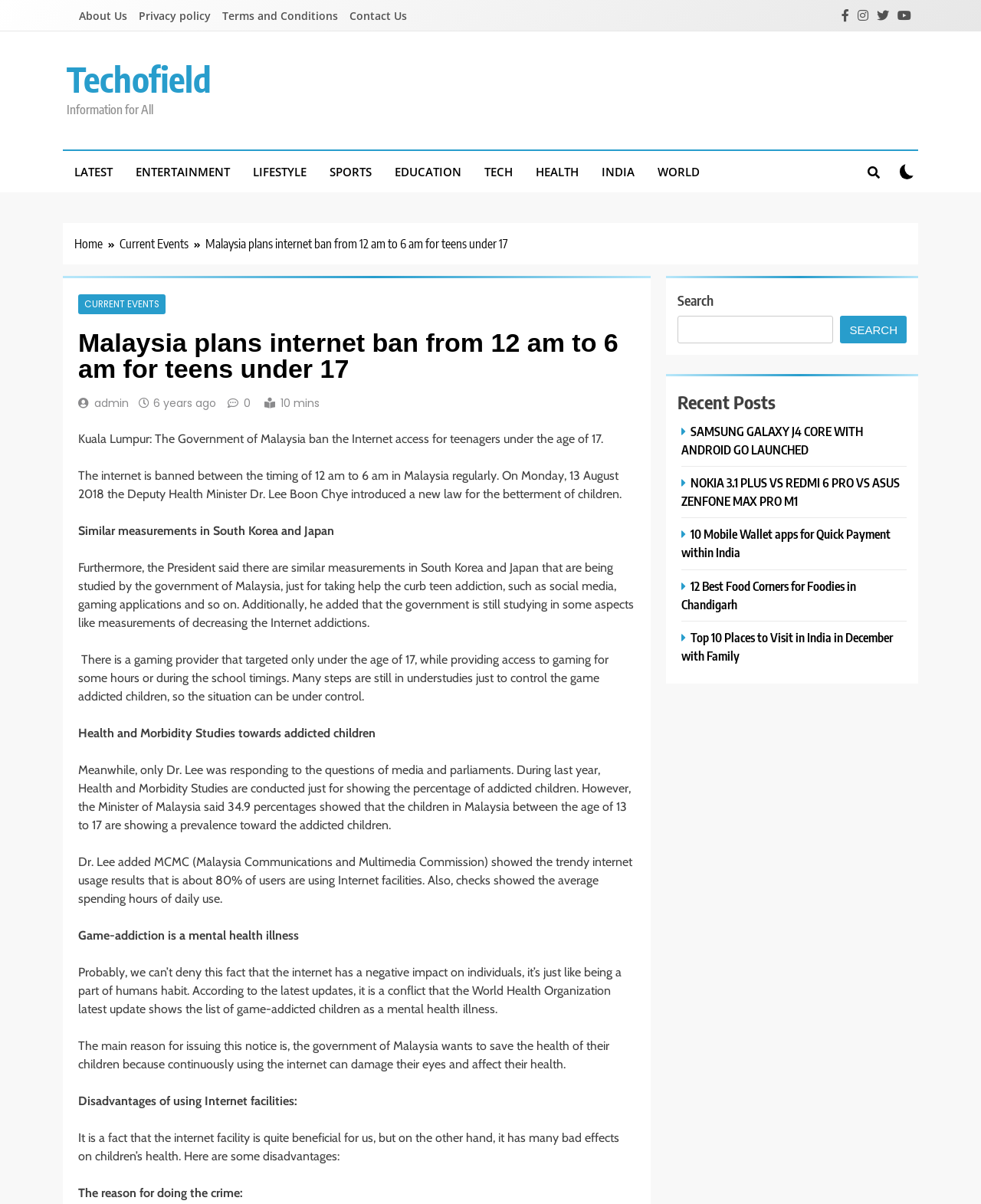What is the ban duration for teenagers under 17?
Provide a detailed answer to the question, using the image to inform your response.

According to the webpage, the Government of Malaysia has banned internet access for teenagers under the age of 17 between the timing of 12 am to 6 am.